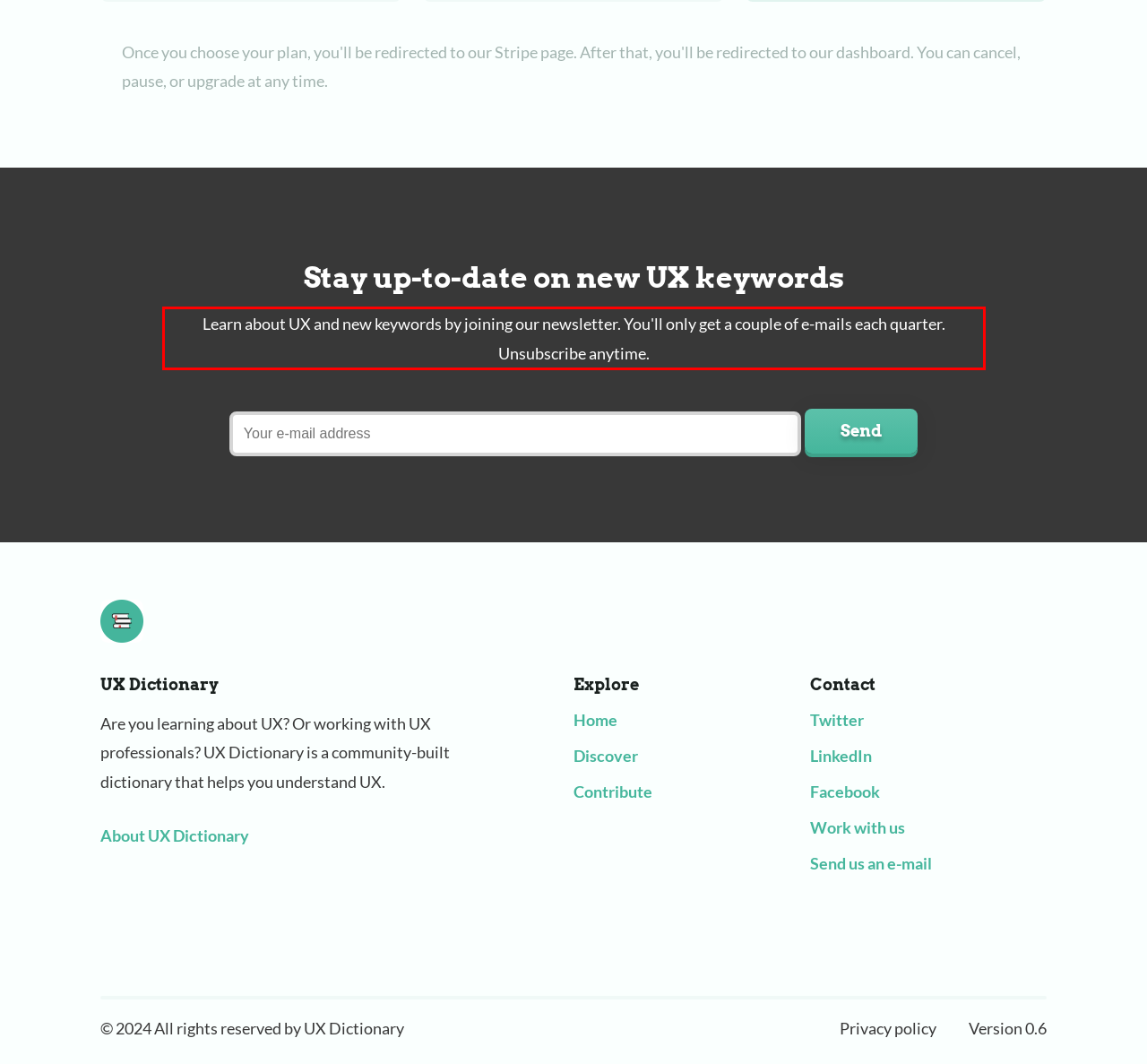Please recognize and transcribe the text located inside the red bounding box in the webpage image.

Learn about UX and new keywords by joining our newsletter. You'll only get a couple of e-mails each quarter. Unsubscribe anytime.